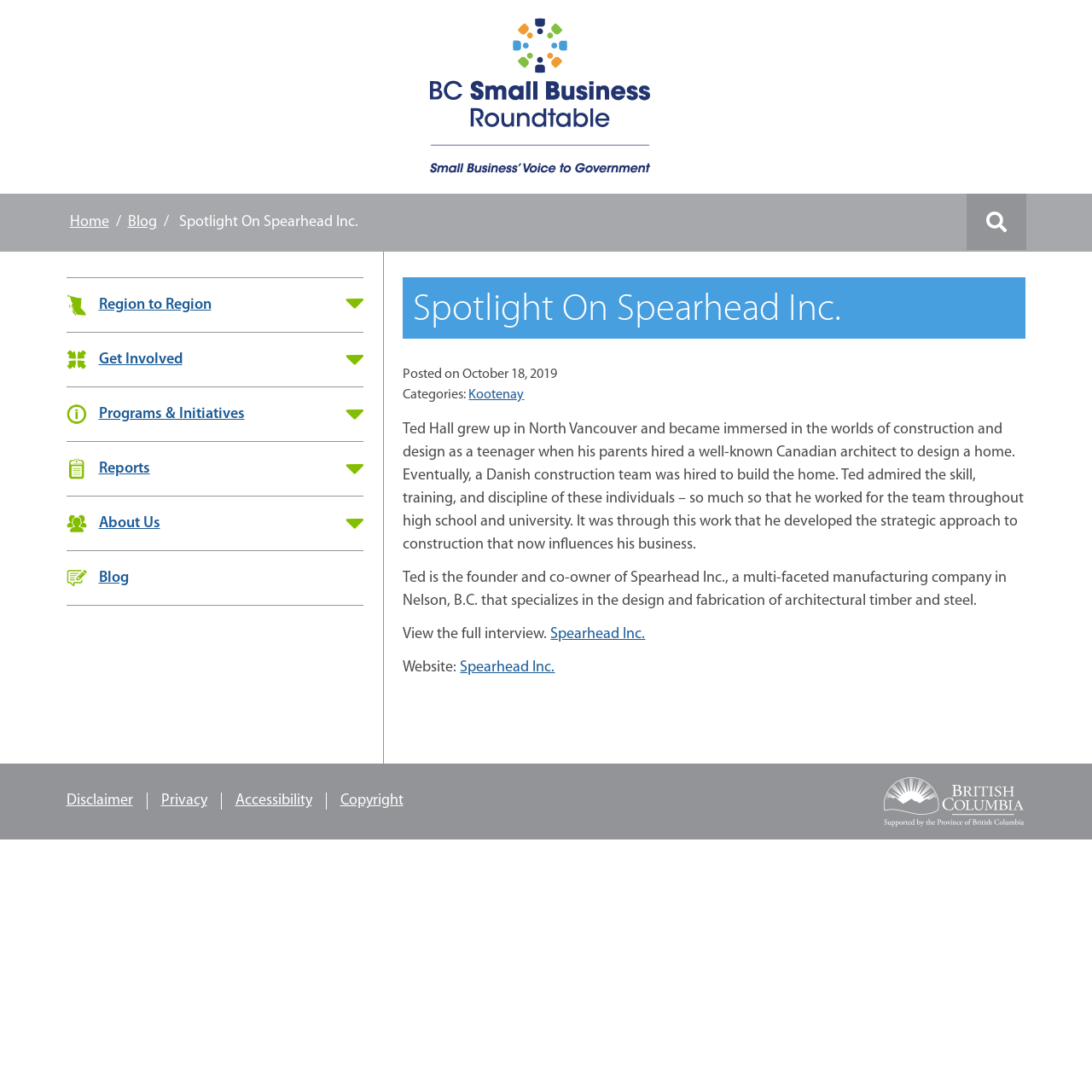Please locate the bounding box coordinates of the region I need to click to follow this instruction: "Search for something".

[0.885, 0.177, 0.939, 0.229]